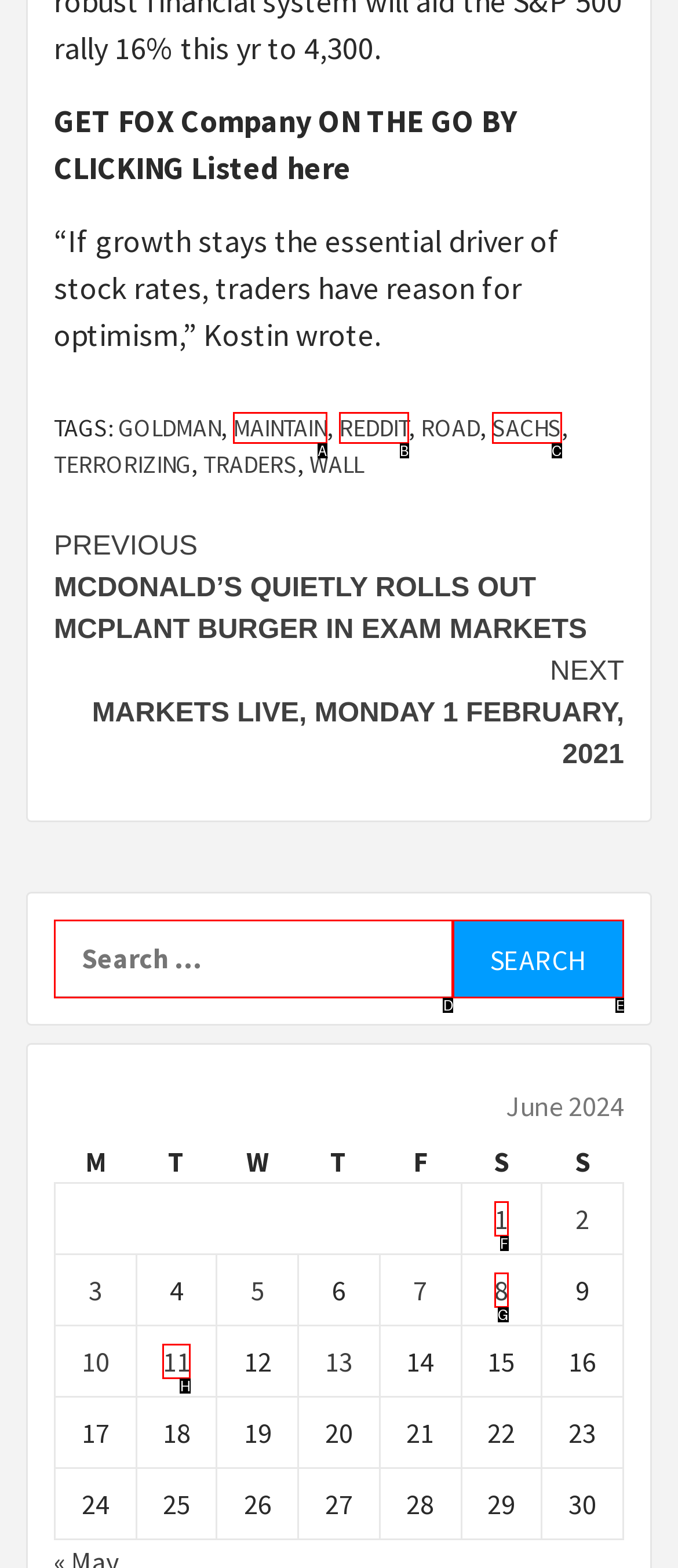Find the option that best fits the description: parent_node: Search for: value="Search". Answer with the letter of the option.

E